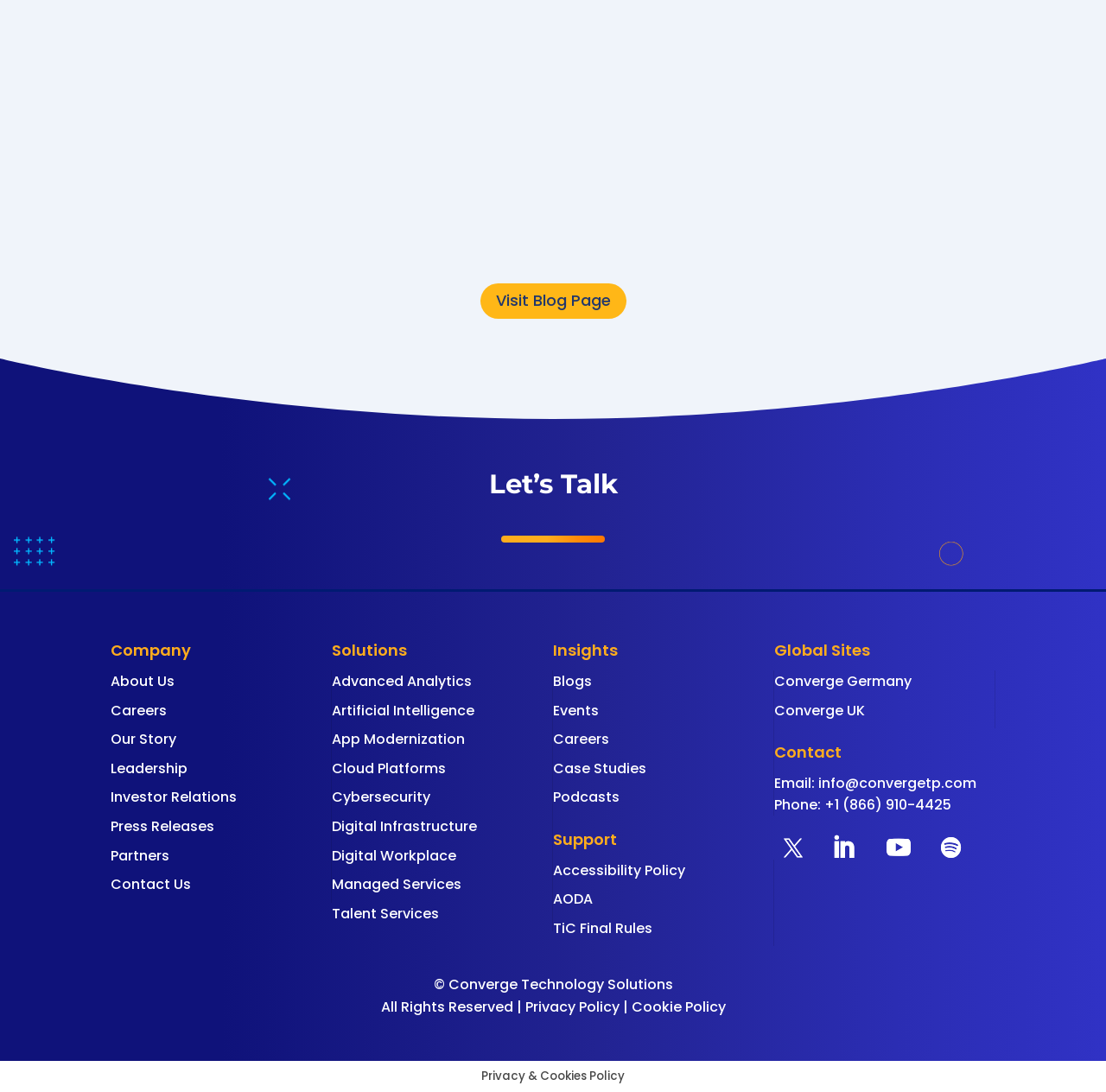What is the copyright information at the bottom of the webpage?
Based on the image, respond with a single word or phrase.

Converge Technology Solutions